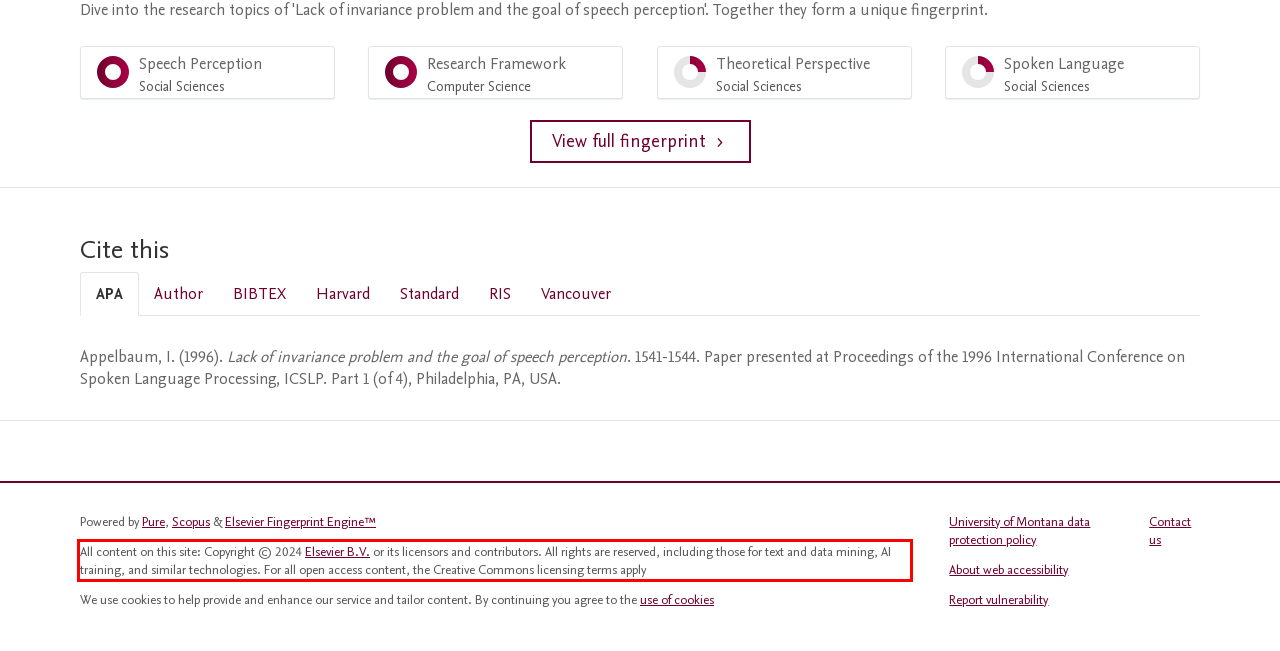Identify the text within the red bounding box on the webpage screenshot and generate the extracted text content.

All content on this site: Copyright © 2024 Elsevier B.V. or its licensors and contributors. All rights are reserved, including those for text and data mining, AI training, and similar technologies. For all open access content, the Creative Commons licensing terms apply